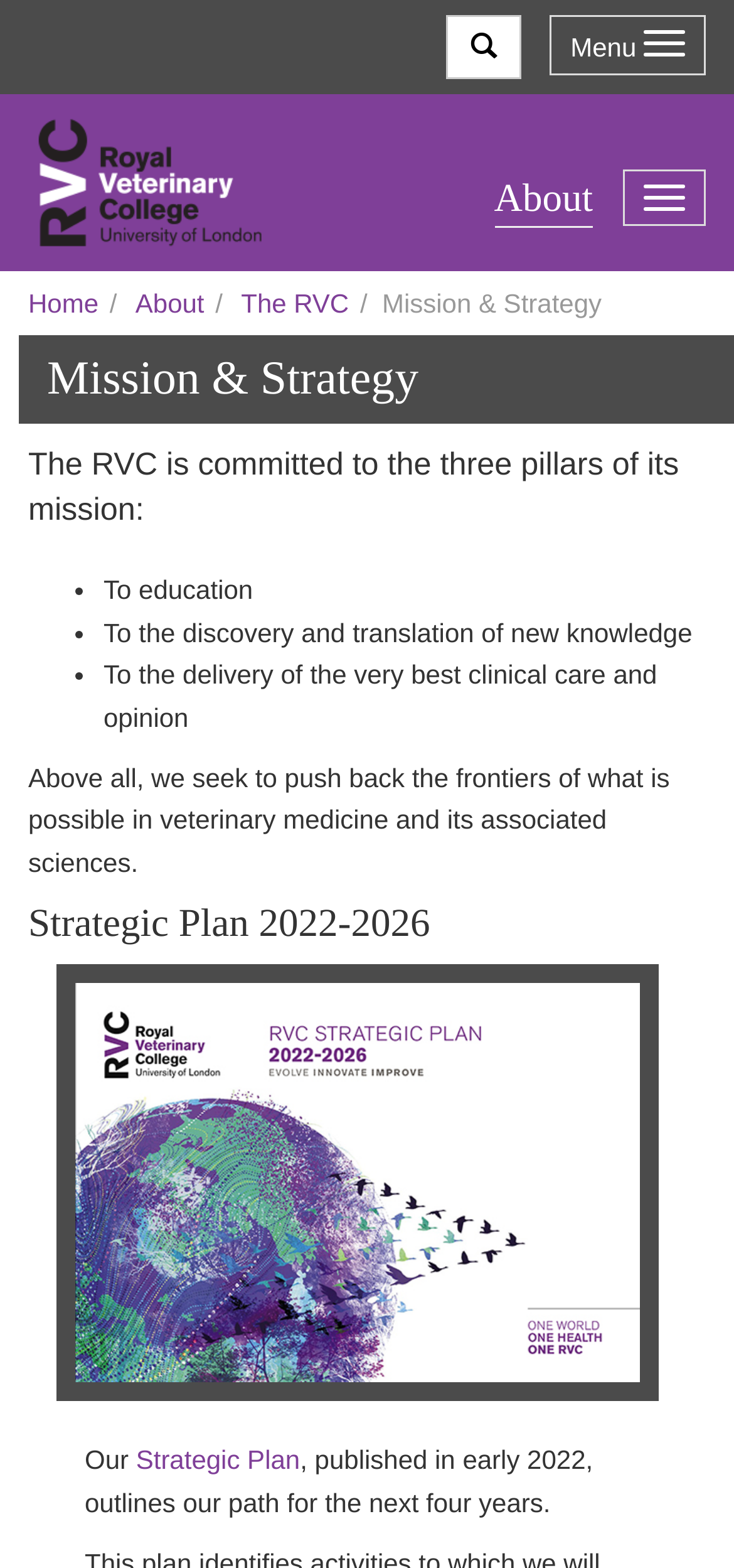Answer this question using a single word or a brief phrase:
How many pillars does the RVC's mission have?

Three